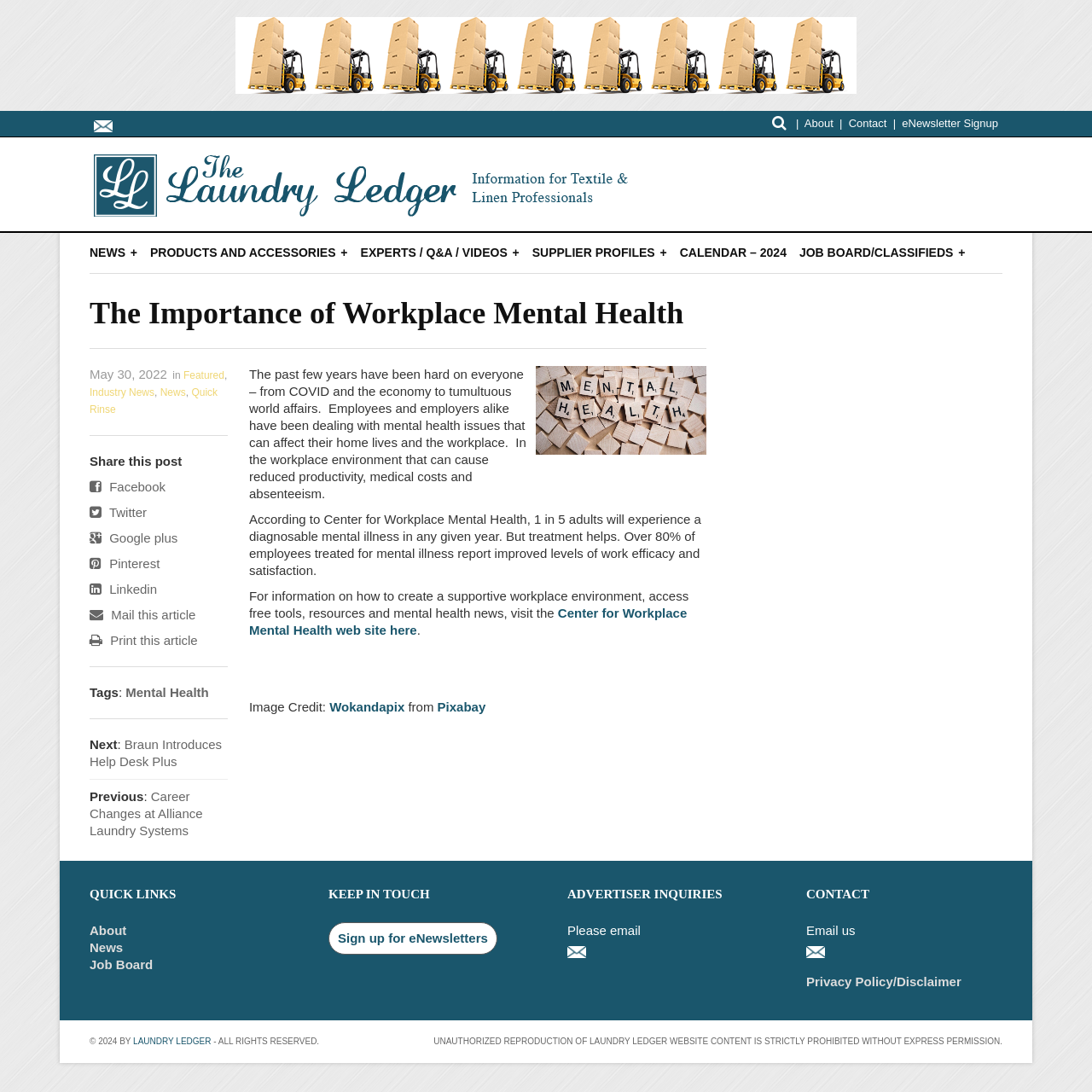Respond to the question below with a concise word or phrase:
What is the name of the website?

Laundry Ledger